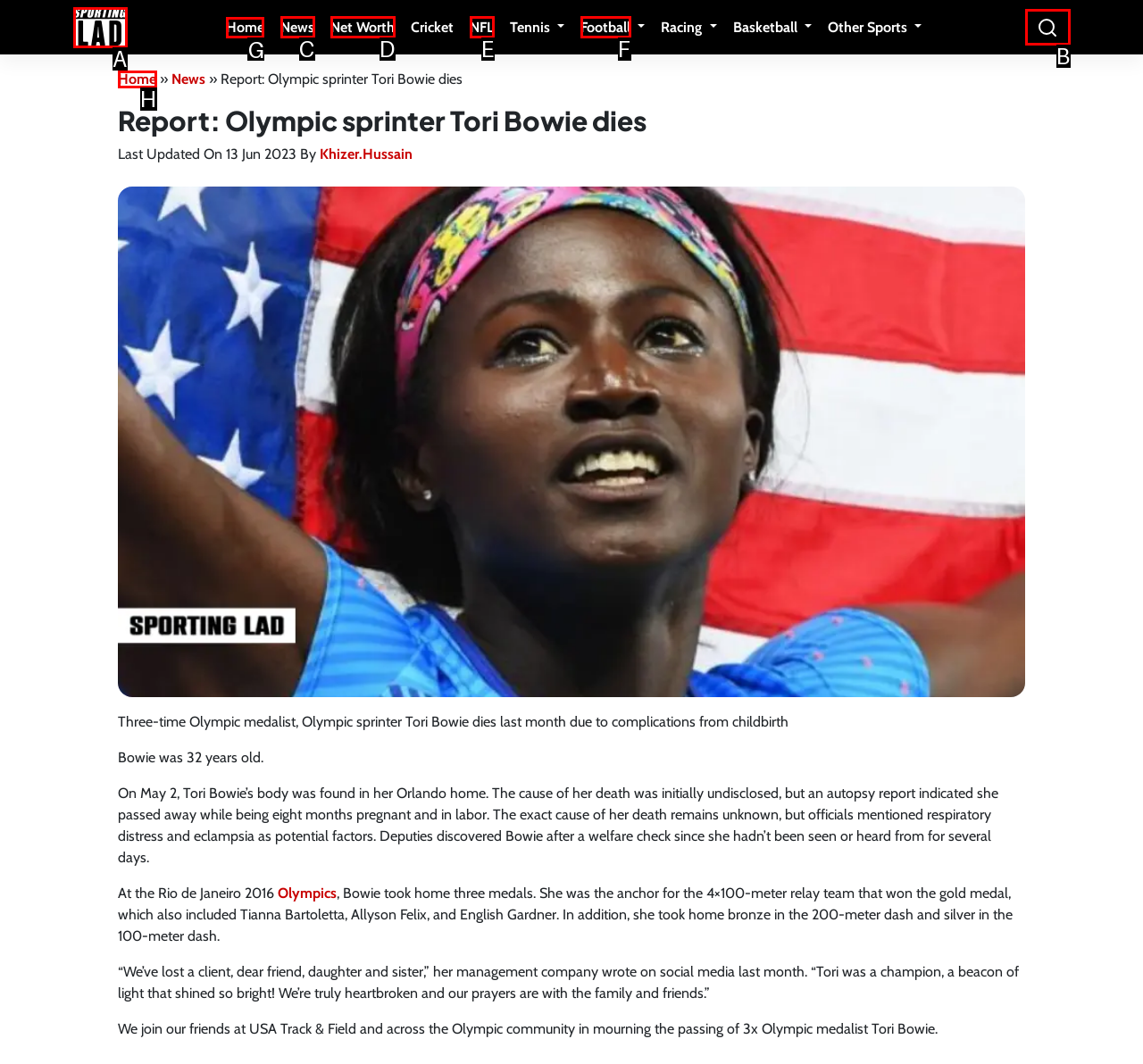Identify the HTML element to click to execute this task: Click on the Home link Respond with the letter corresponding to the proper option.

G